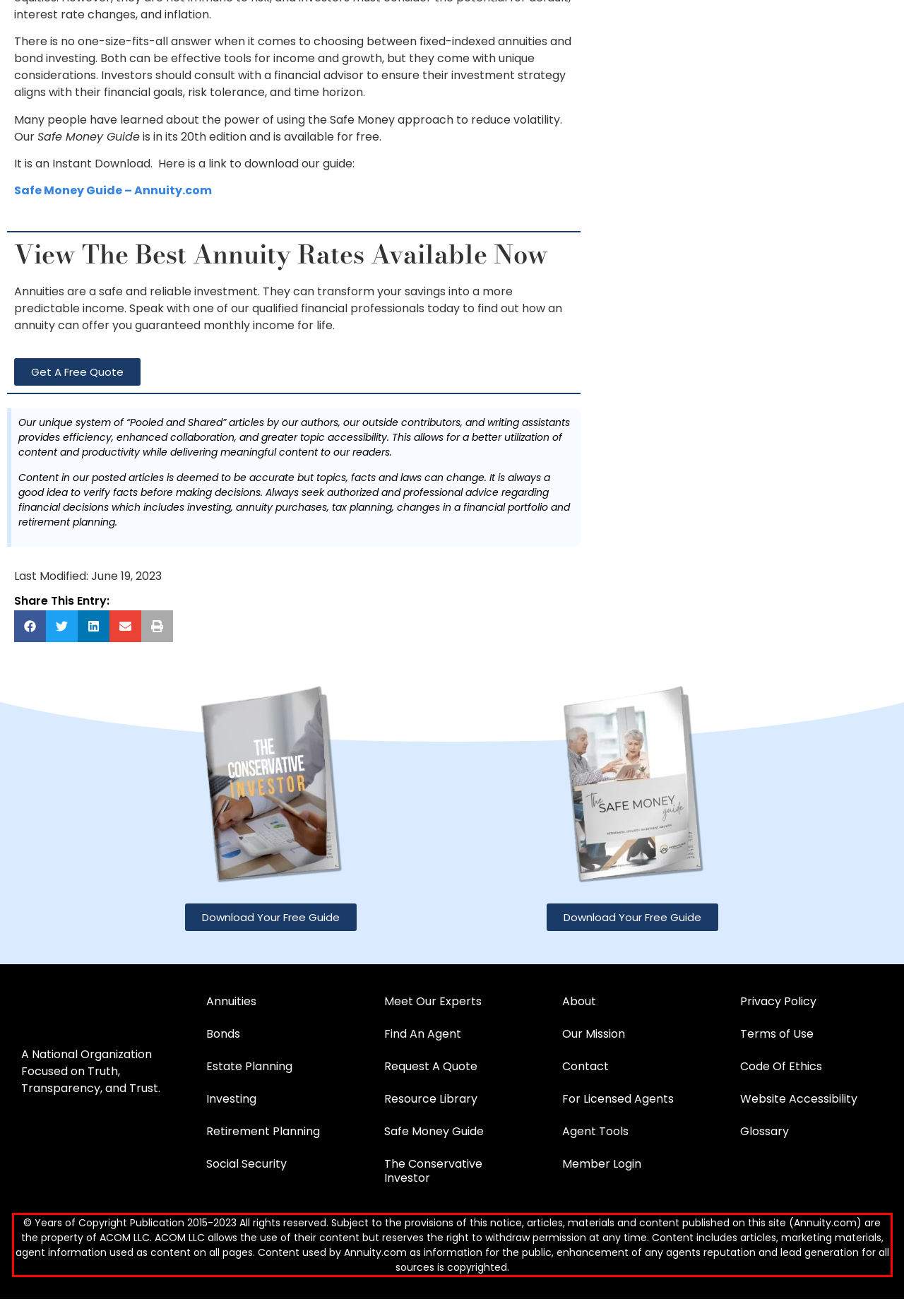Examine the screenshot of the webpage, locate the red bounding box, and perform OCR to extract the text contained within it.

© Years of Copyright Publication 2015-2023 All rights reserved. Subject to the provisions of this notice, articles, materials and content published on this site (Annuity.com) are the property of ACOM LLC. ACOM LLC allows the use of their content but reserves the right to withdraw permission at any time. Content includes articles, marketing materials, agent information used as content on all pages. Content used by Annuity.com as information for the public, enhancement of any agents reputation and lead generation for all sources is copyrighted.